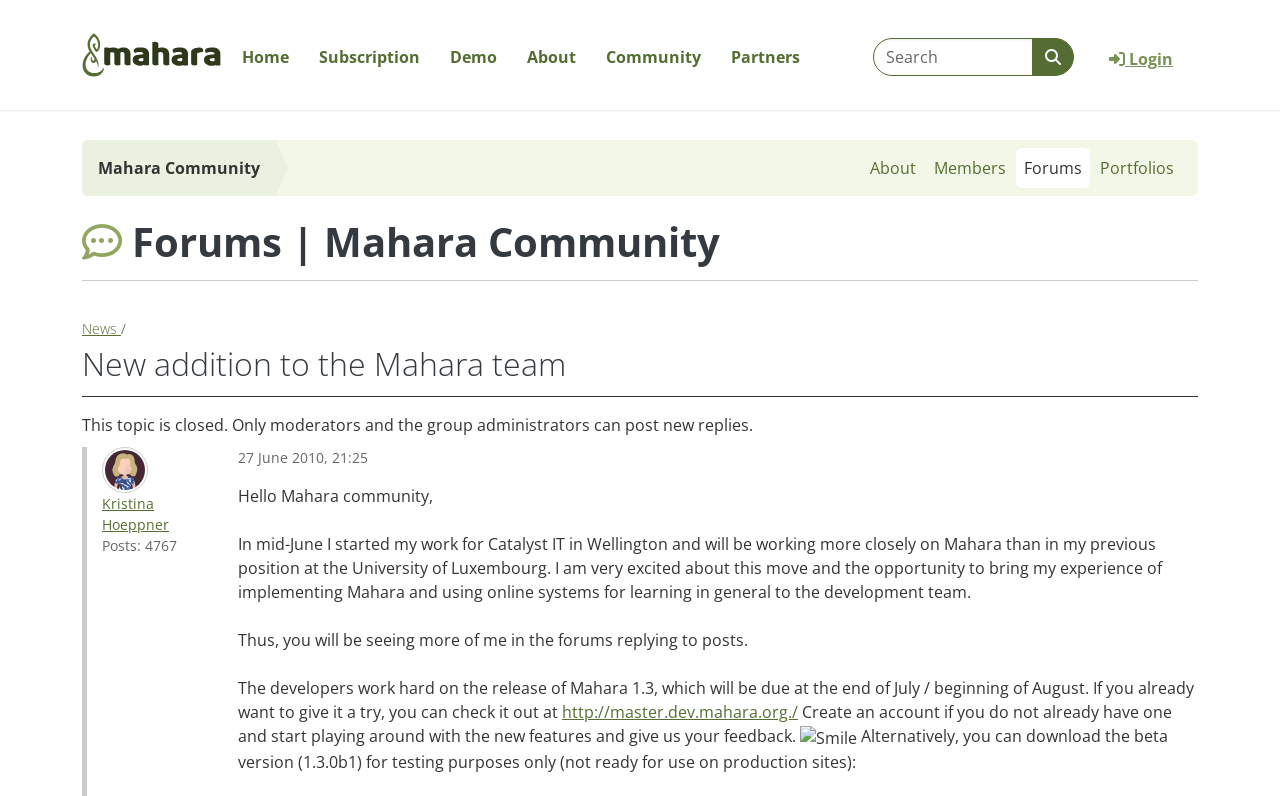Using the webpage screenshot and the element description parent_node: Fintech, determine the bounding box coordinates. Specify the coordinates in the format (top-left x, top-left y, bottom-right x, bottom-right y) with values ranging from 0 to 1.

None